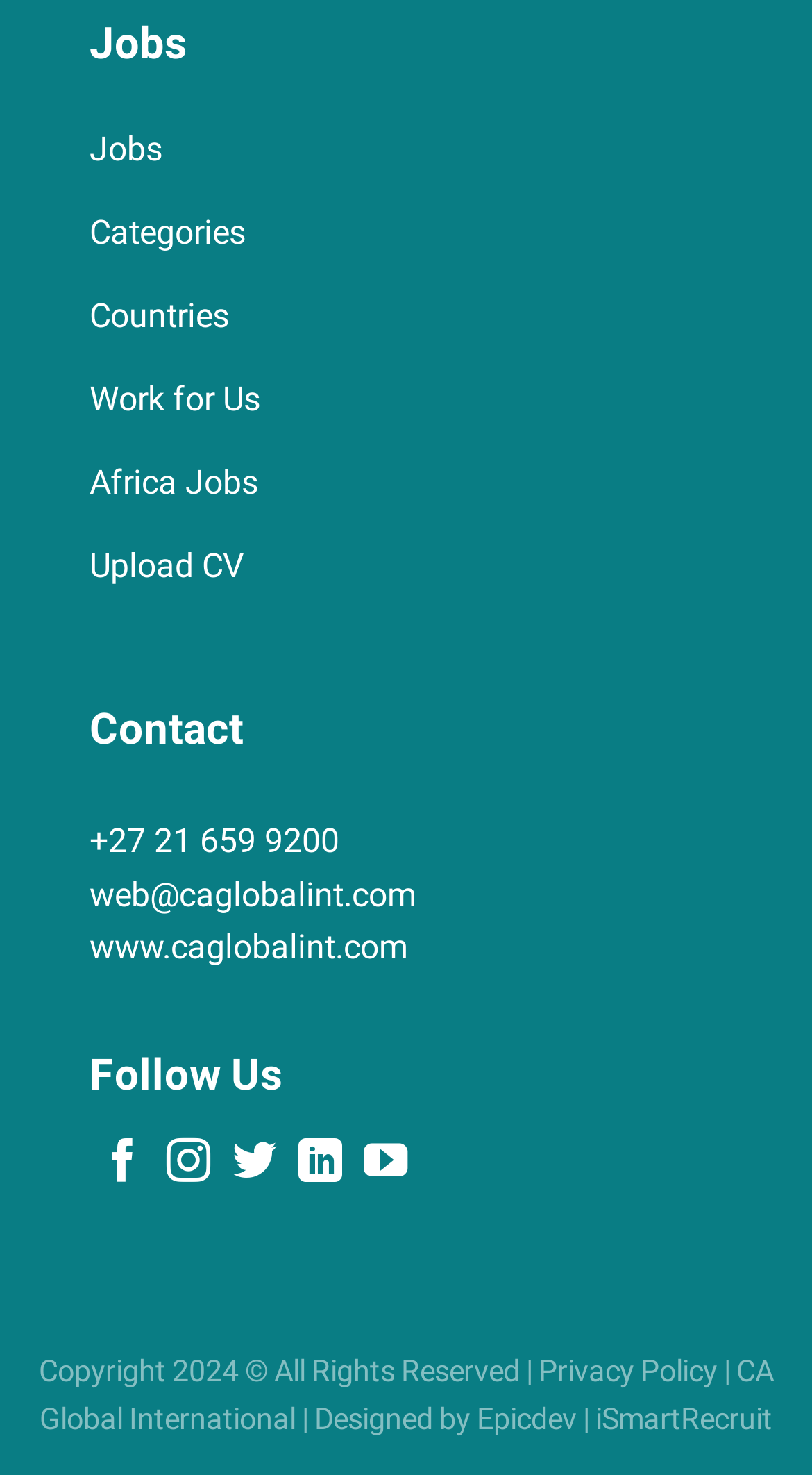How many social media platforms are linked?
Based on the visual information, provide a detailed and comprehensive answer.

I counted the number of social media links at the bottom of the page, which are 'Follow on Facebook', 'Follow on Instagram', 'Follow on Twitter', 'Follow on LinkedIn', and 'Follow on YouTube'. There are 5 social media platforms linked.